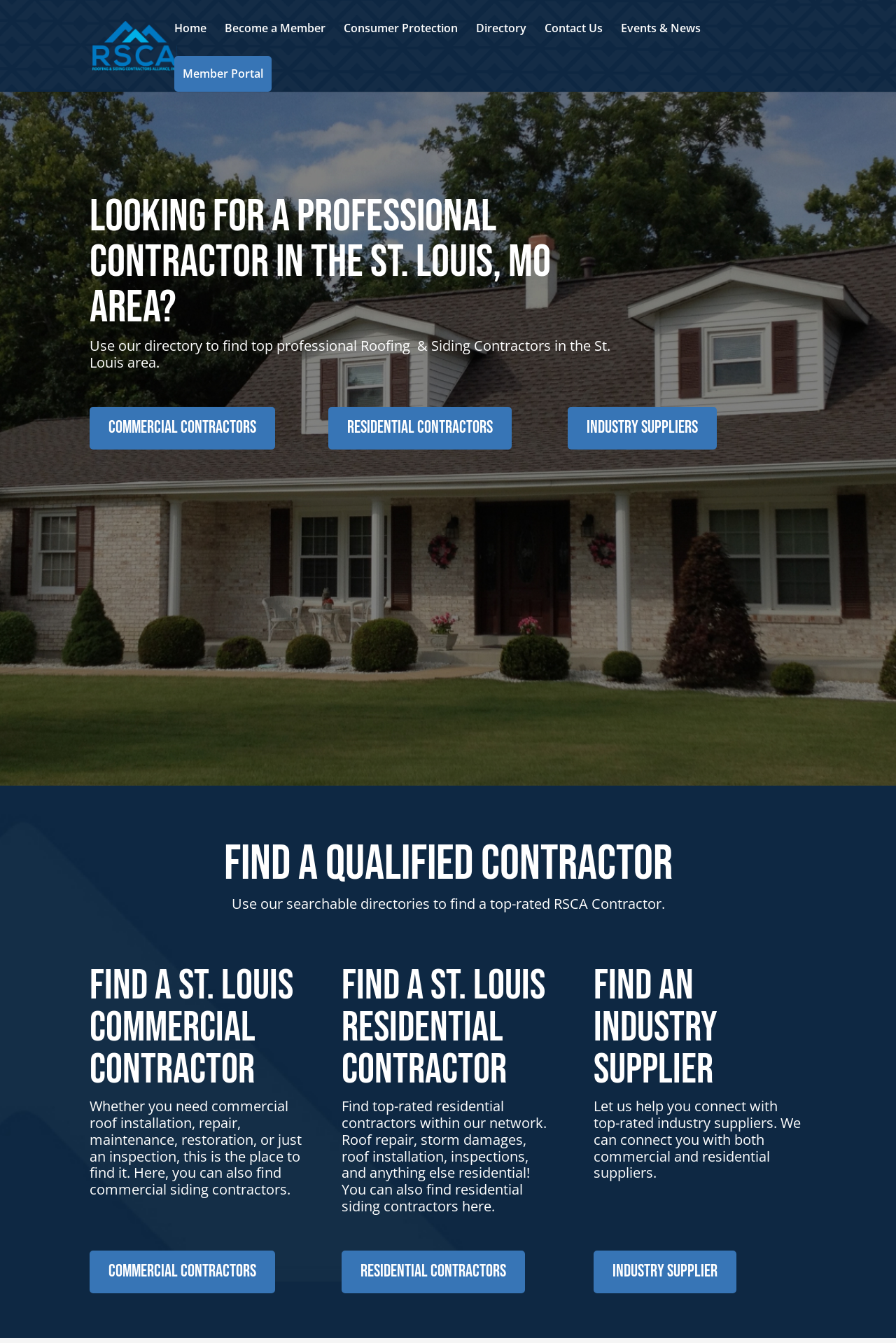Could you provide the bounding box coordinates for the portion of the screen to click to complete this instruction: "Go to the Home page"?

None